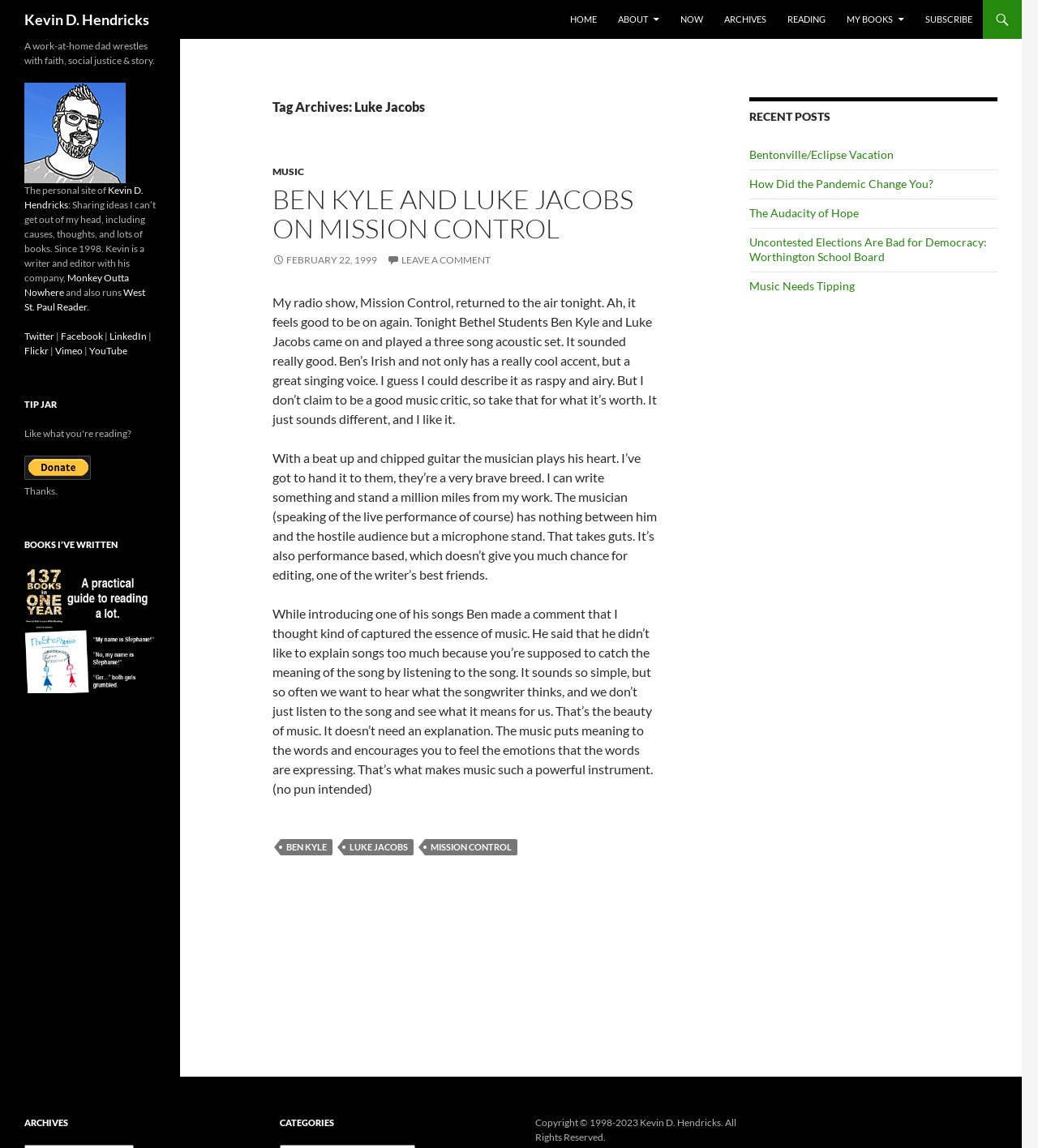Determine which piece of text is the heading of the webpage and provide it.

Kevin D. Hendricks